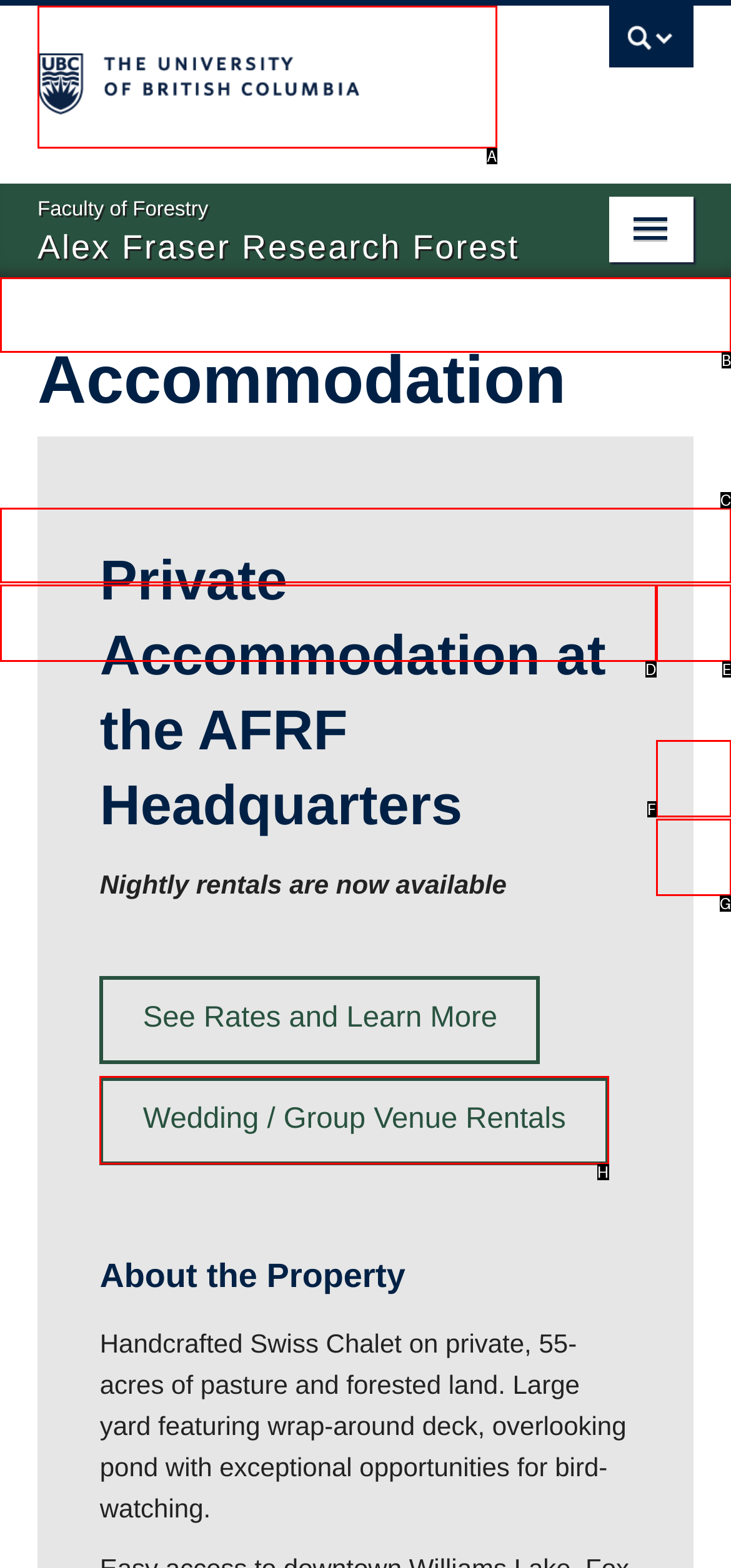Tell me which option best matches the description: The University of British Columbia
Answer with the option's letter from the given choices directly.

A